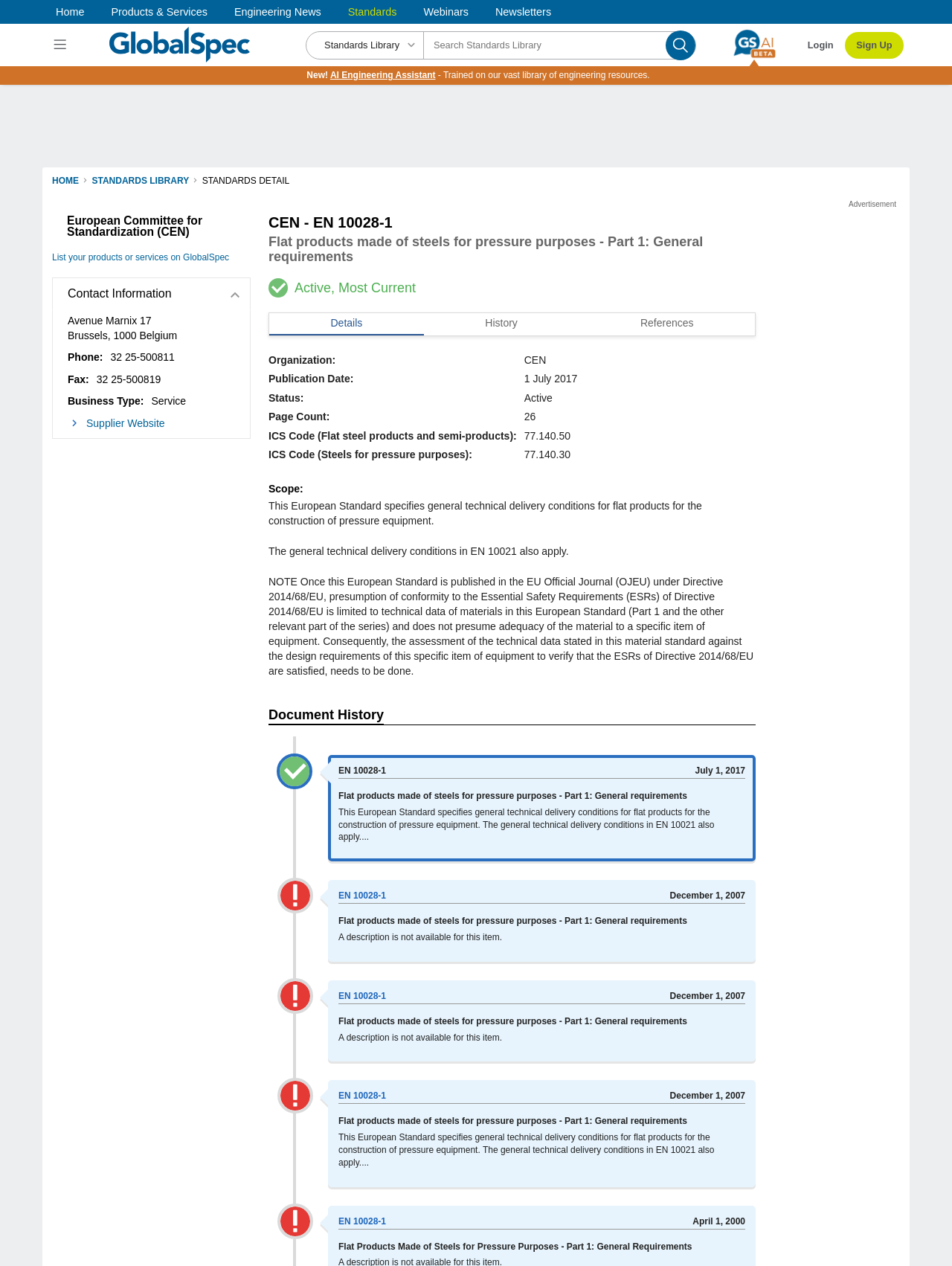Find the bounding box coordinates for the element described here: "parent_node: Standards Library aria-label="Main Menu"".

[0.055, 0.027, 0.076, 0.045]